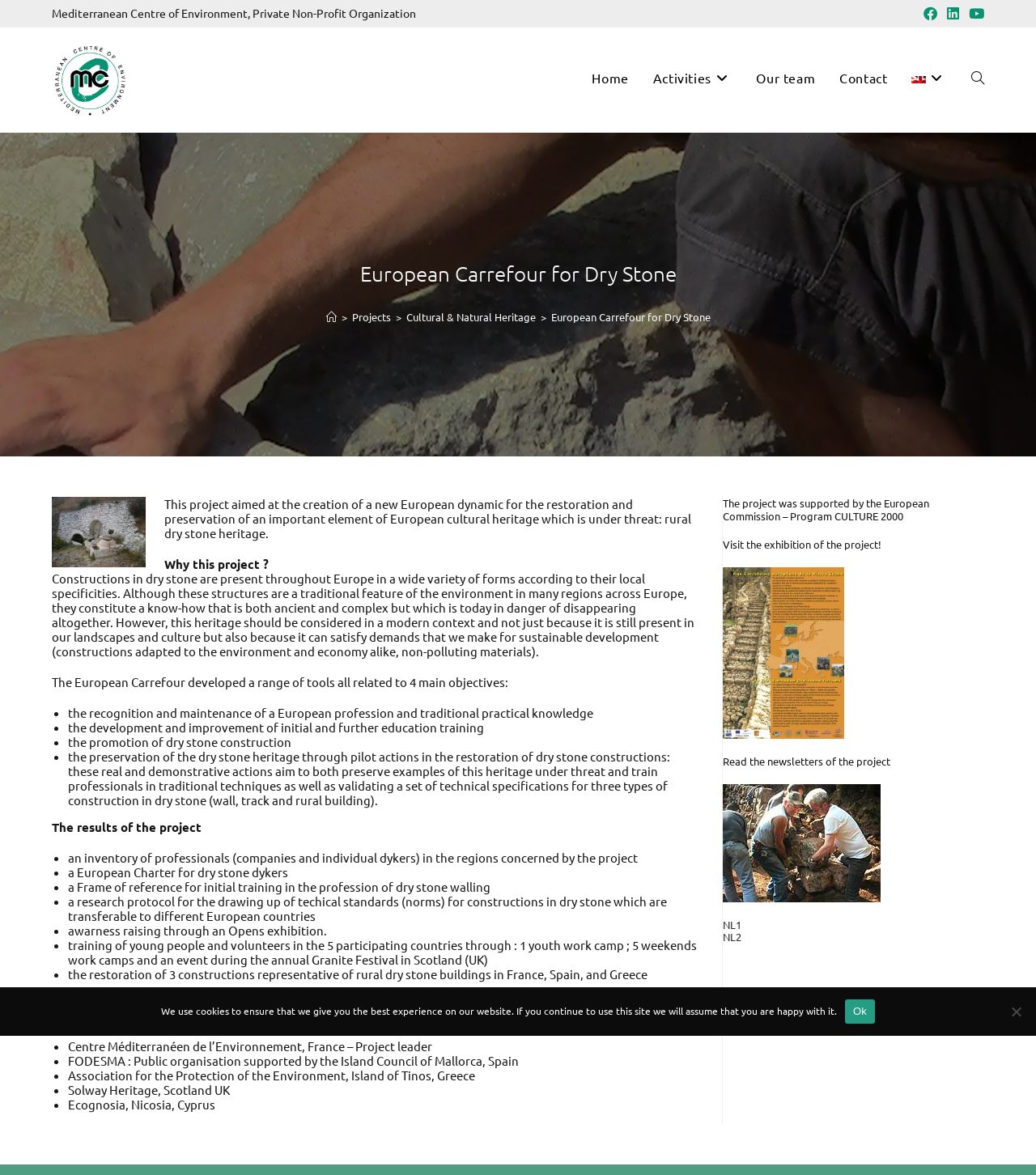Use one word or a short phrase to answer the question provided: 
What is the purpose of the European Carrefour project?

Preserve rural dry stone heritage